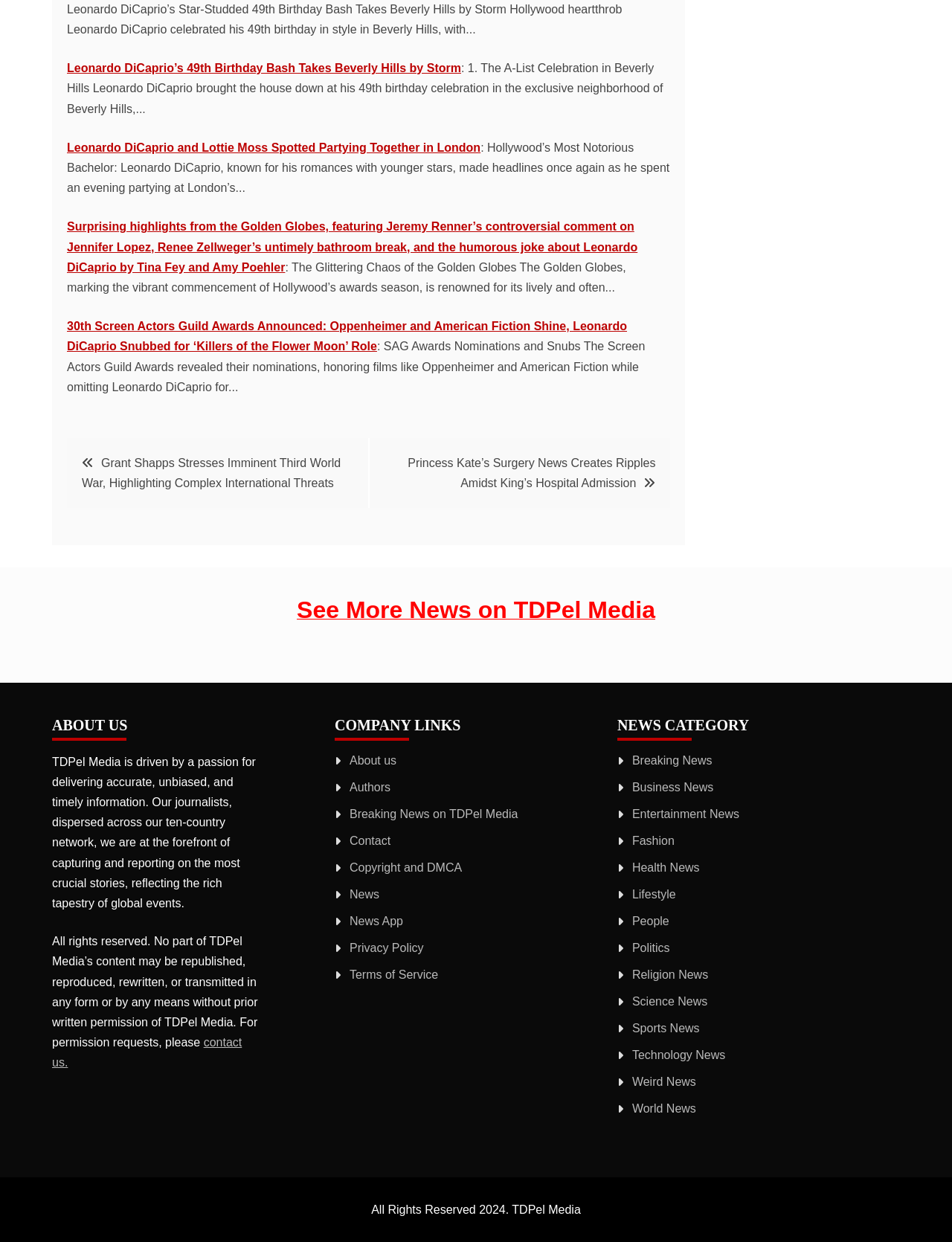How many news categories are available?
Please use the image to provide an in-depth answer to the question.

I counted the number of links under the 'NEWS CATEGORY' heading, which are Breaking News, Business News, Entertainment News, Fashion, Health News, Lifestyle, People, Politics, Religion News, Science News, Sports News, Technology News, Weird News, and World News.